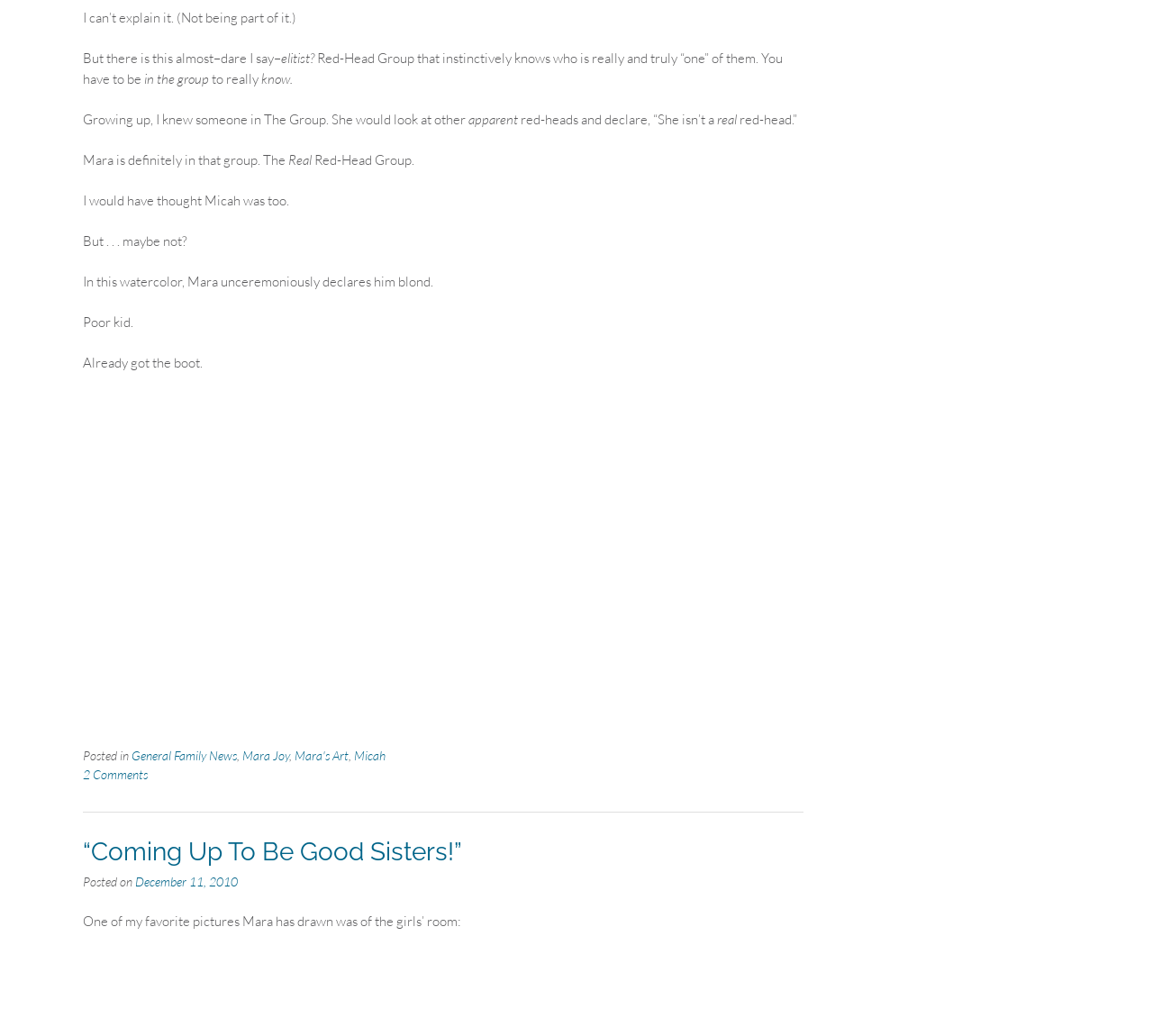Please respond in a single word or phrase: 
What is the topic of the post?

Mara's art